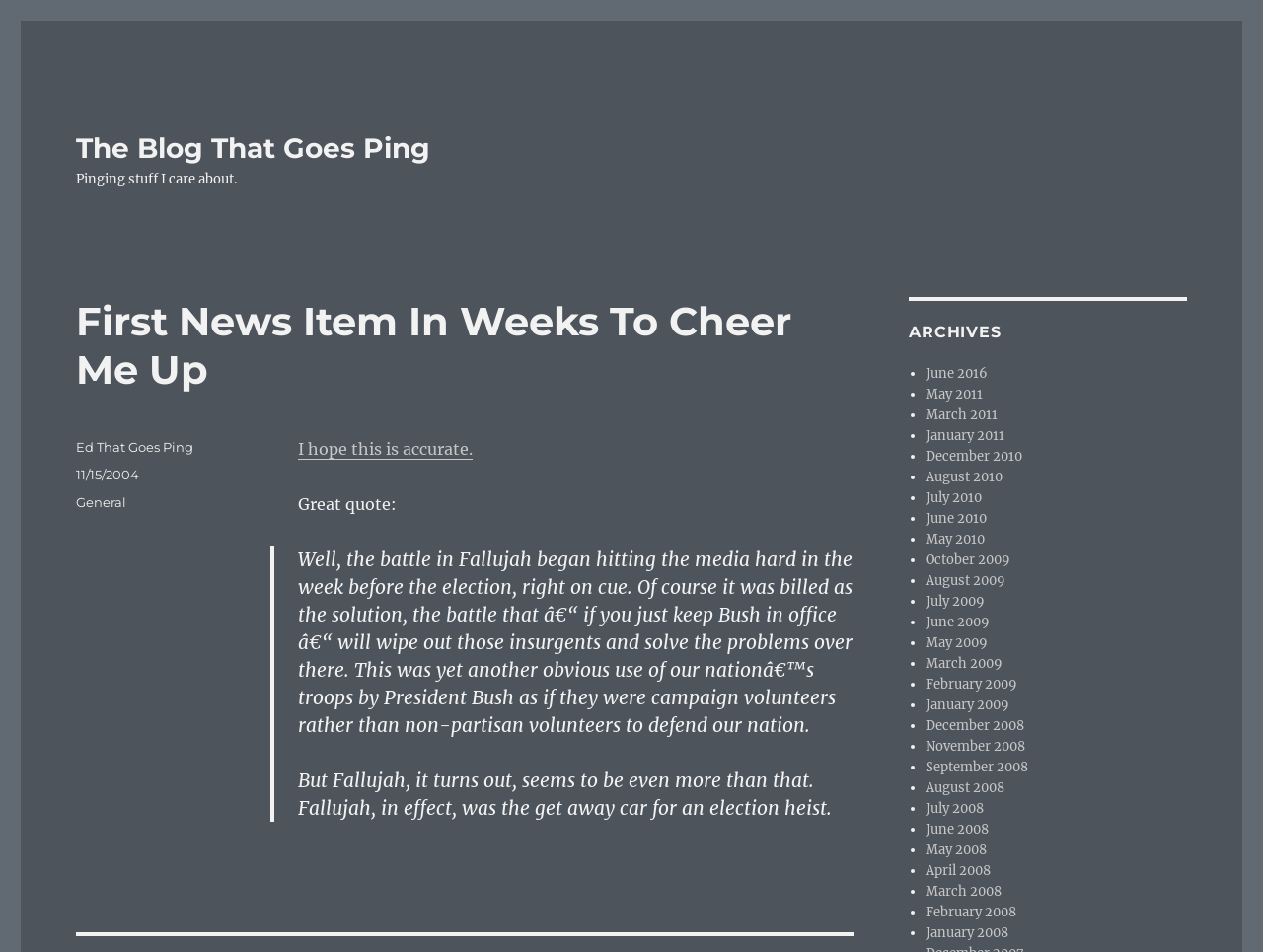Specify the bounding box coordinates of the region I need to click to perform the following instruction: "Go to the post from November 2008". The coordinates must be four float numbers in the range of 0 to 1, i.e., [left, top, right, bottom].

[0.733, 0.775, 0.811, 0.793]